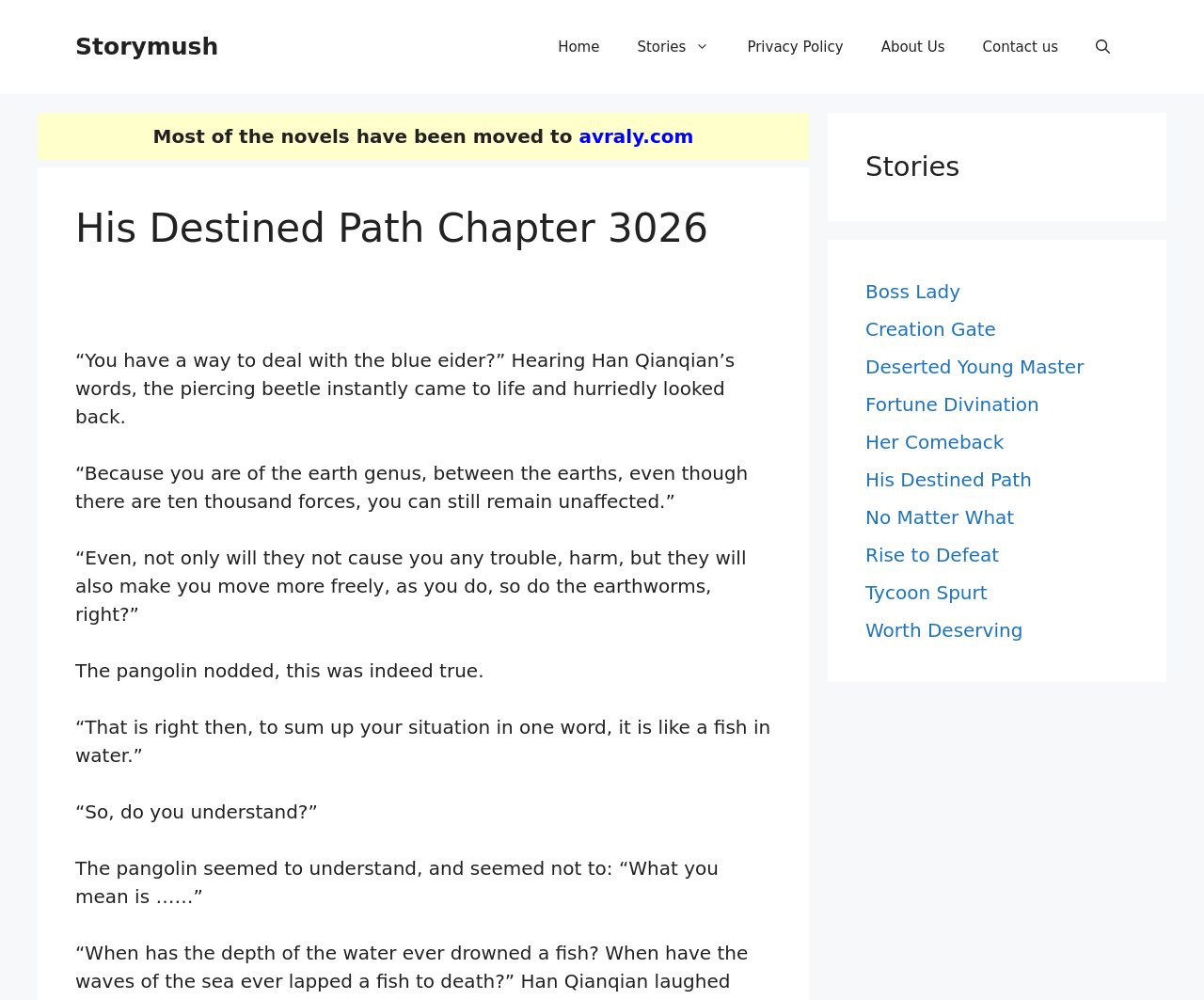Can you pinpoint the bounding box coordinates for the clickable element required for this instruction: "Read the post from 'February 9, 2023'"? The coordinates should be four float numbers between 0 and 1, i.e., [left, top, right, bottom].

None